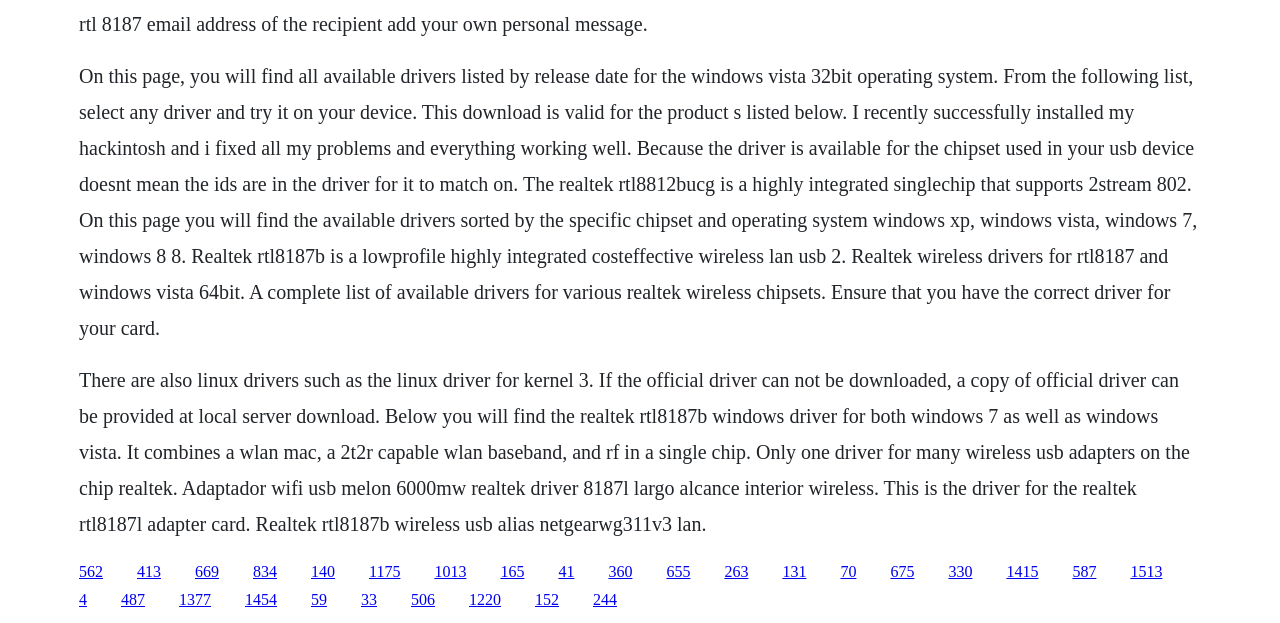How many streams are supported by the Realtek RTL8812BUCG chipset?
Using the information from the image, answer the question thoroughly.

The webpage mentions that the Realtek RTL8812BUCG is a highly integrated single-chip that supports 2-stream 802.11n, which indicates that this chipset supports two streams.